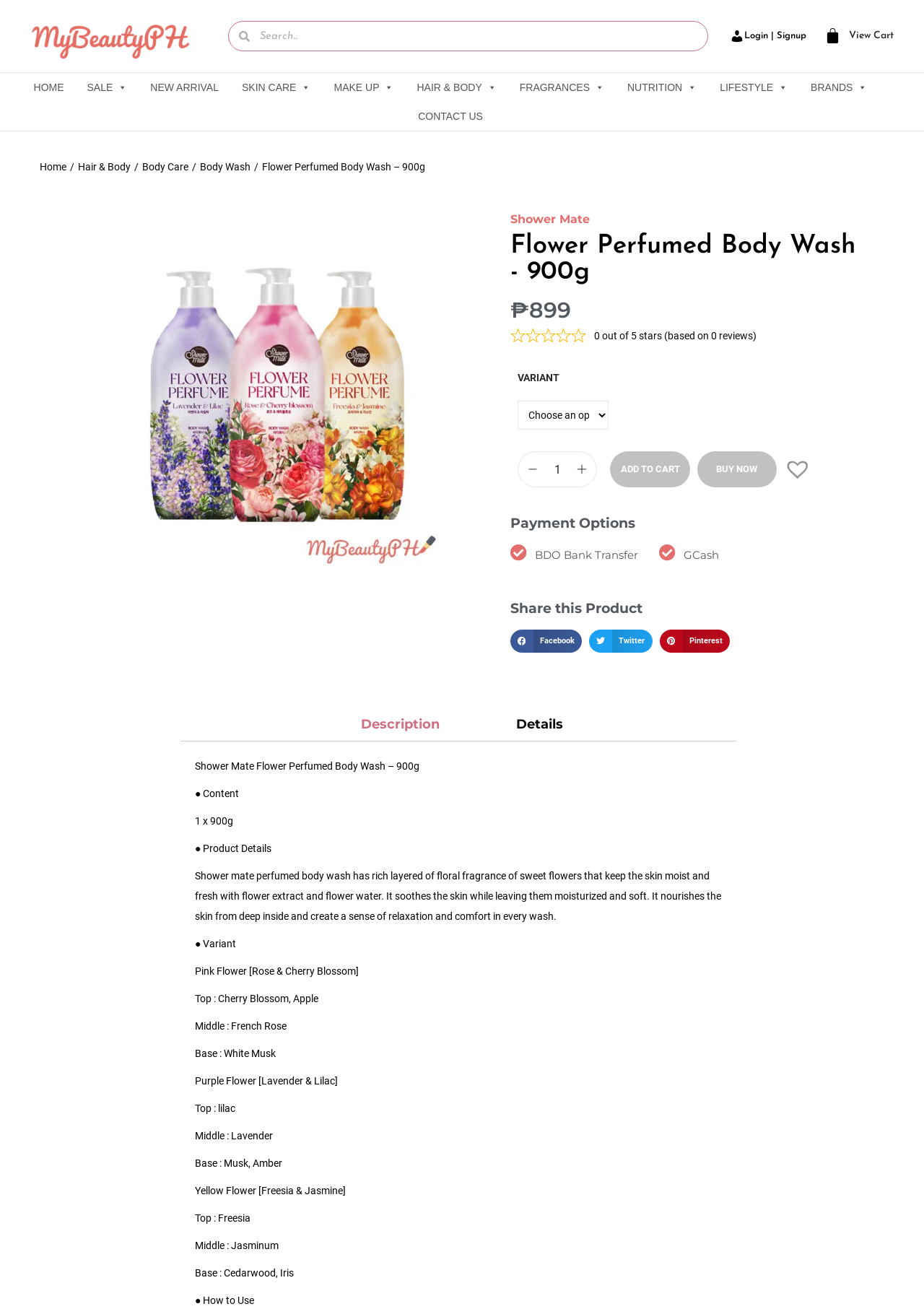From the webpage screenshot, identify the region described by View Cart. Provide the bounding box coordinates as (top-left x, top-left y, bottom-right x, bottom-right y), with each value being a floating point number between 0 and 1.

[0.919, 0.023, 0.967, 0.031]